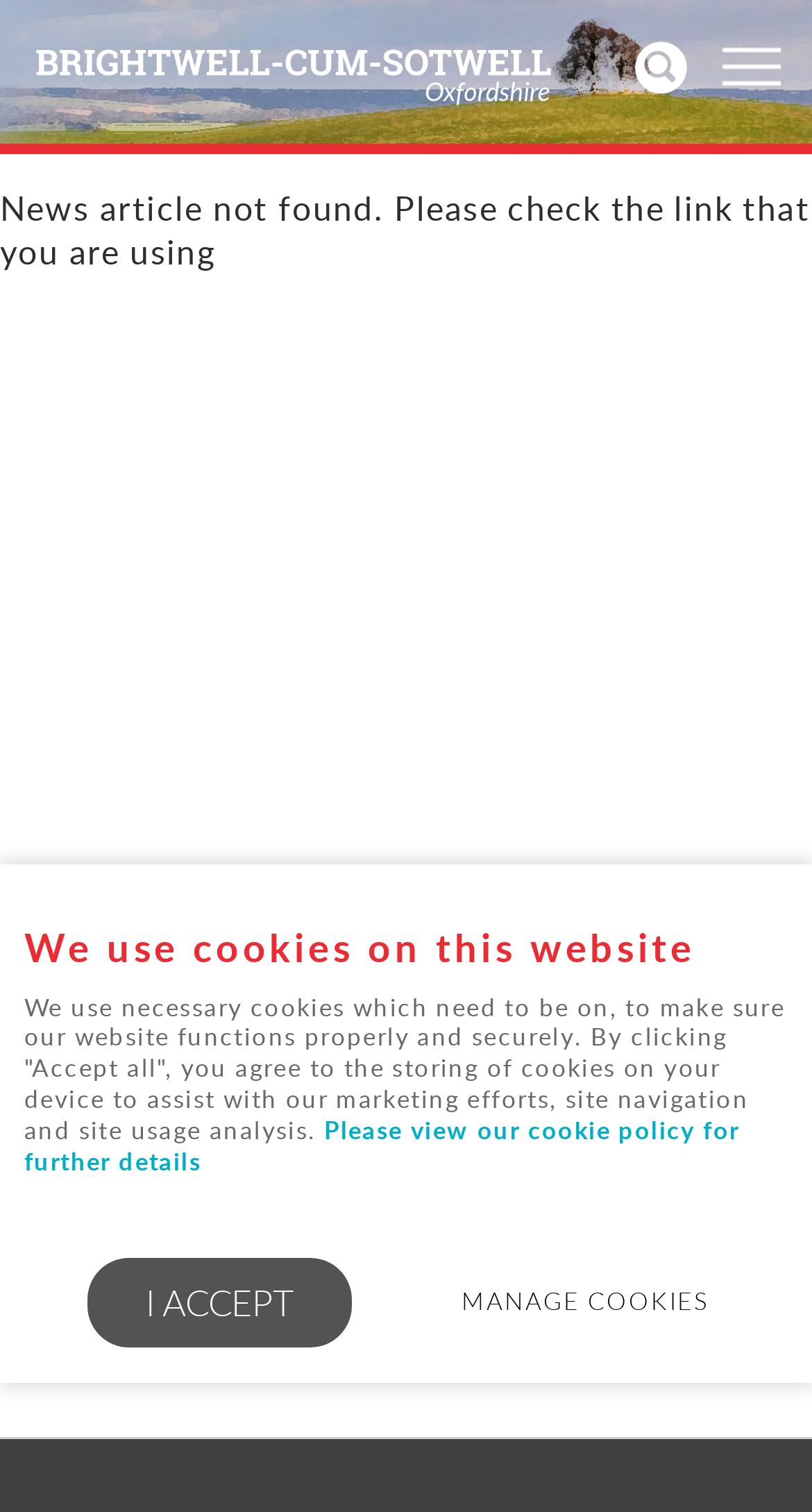Provide the bounding box coordinates of the UI element that matches the description: "Manage cookies".

[0.497, 0.837, 0.944, 0.885]